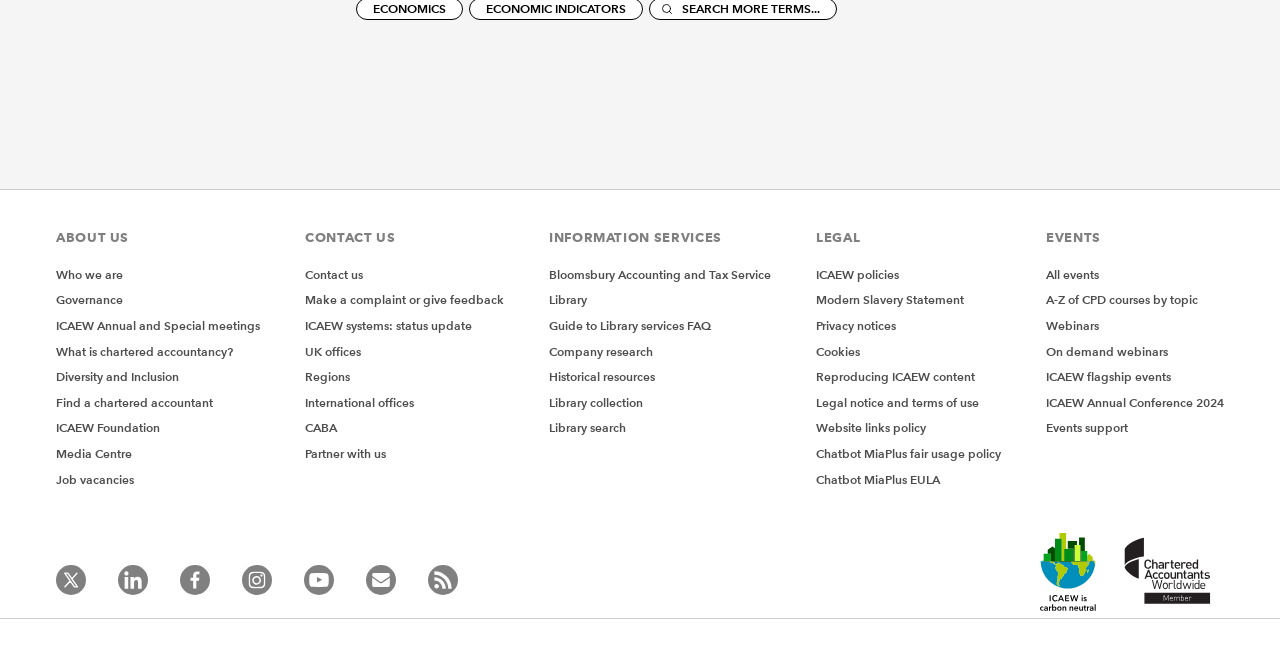Determine the bounding box for the described UI element: "ICAEW Annual and Special meetings".

[0.044, 0.489, 0.203, 0.512]